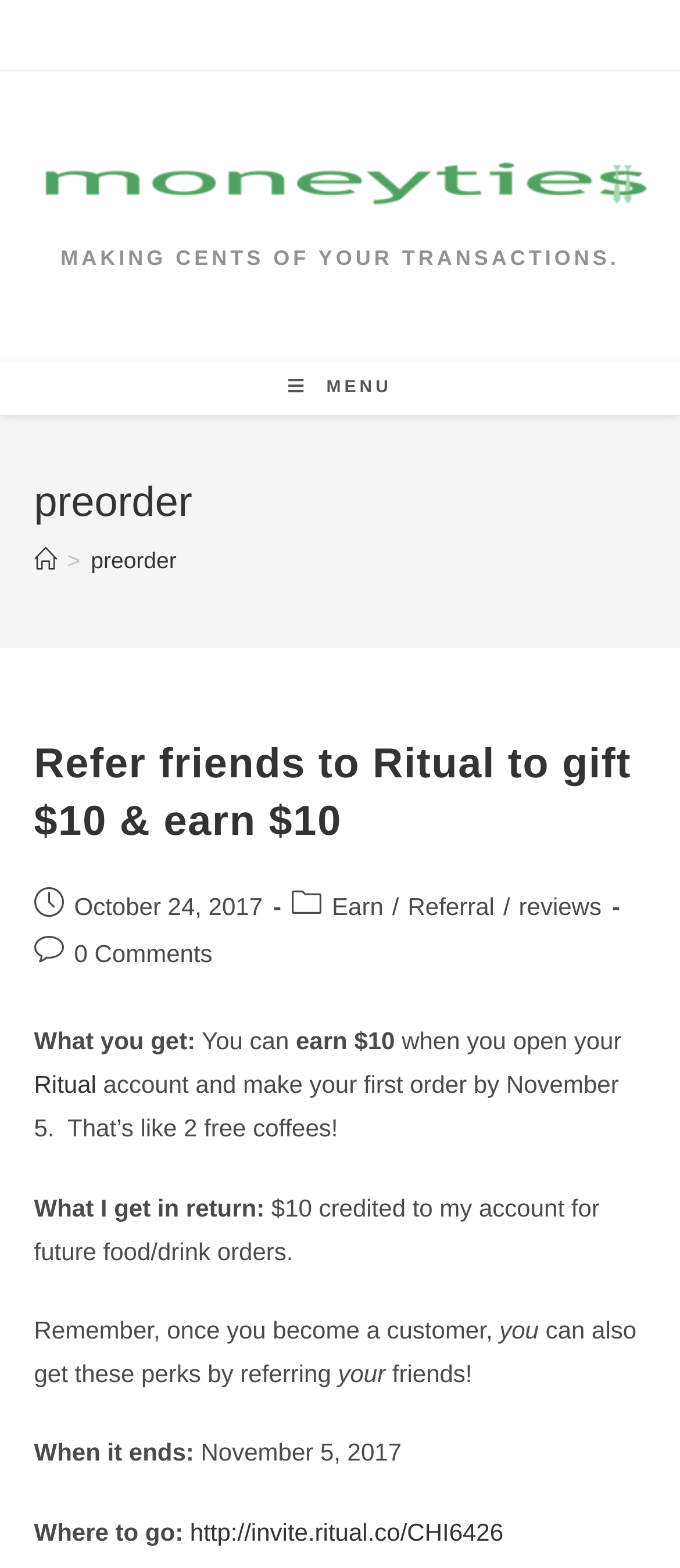Pinpoint the bounding box coordinates for the area that should be clicked to perform the following instruction: "Click on the 'Refer friends to Ritual to gift $10 & earn $10' link".

[0.05, 0.472, 0.928, 0.54]